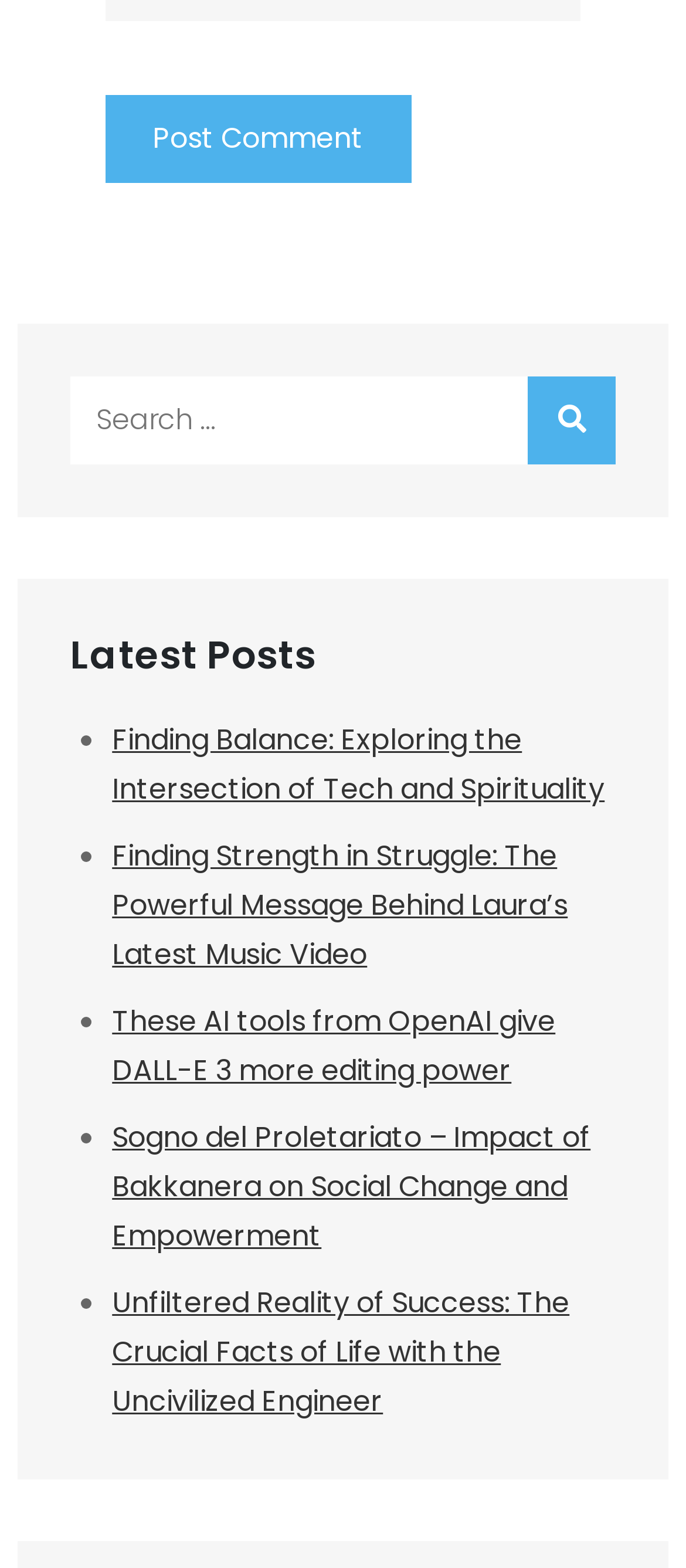Is there a search function?
Using the image, provide a detailed and thorough answer to the question.

I saw a search box with a placeholder text 'Search for:' and a magnifying glass icon button, indicating a search function is available.